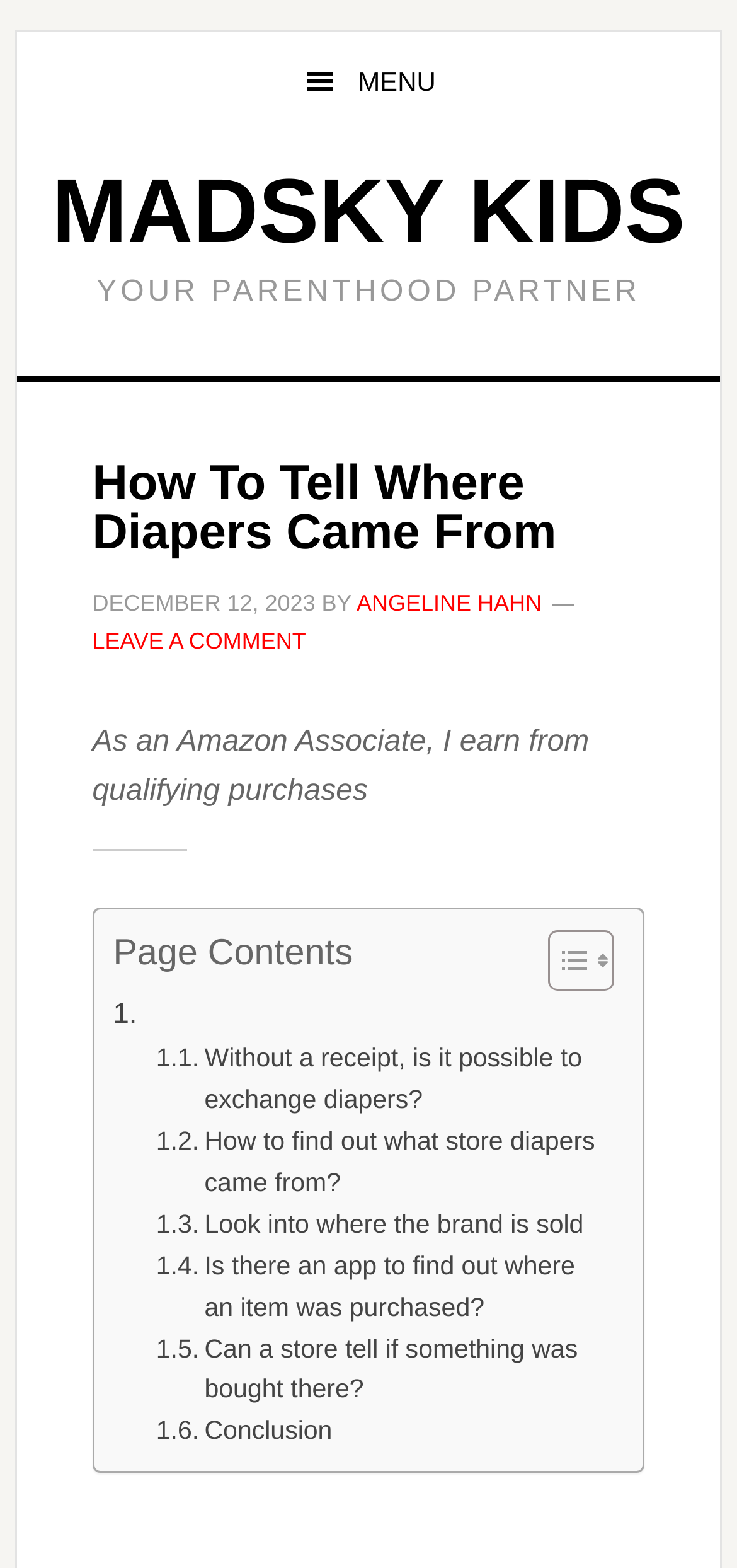Answer the question with a brief word or phrase:
What is the author of the article?

ANGELINE HAHN